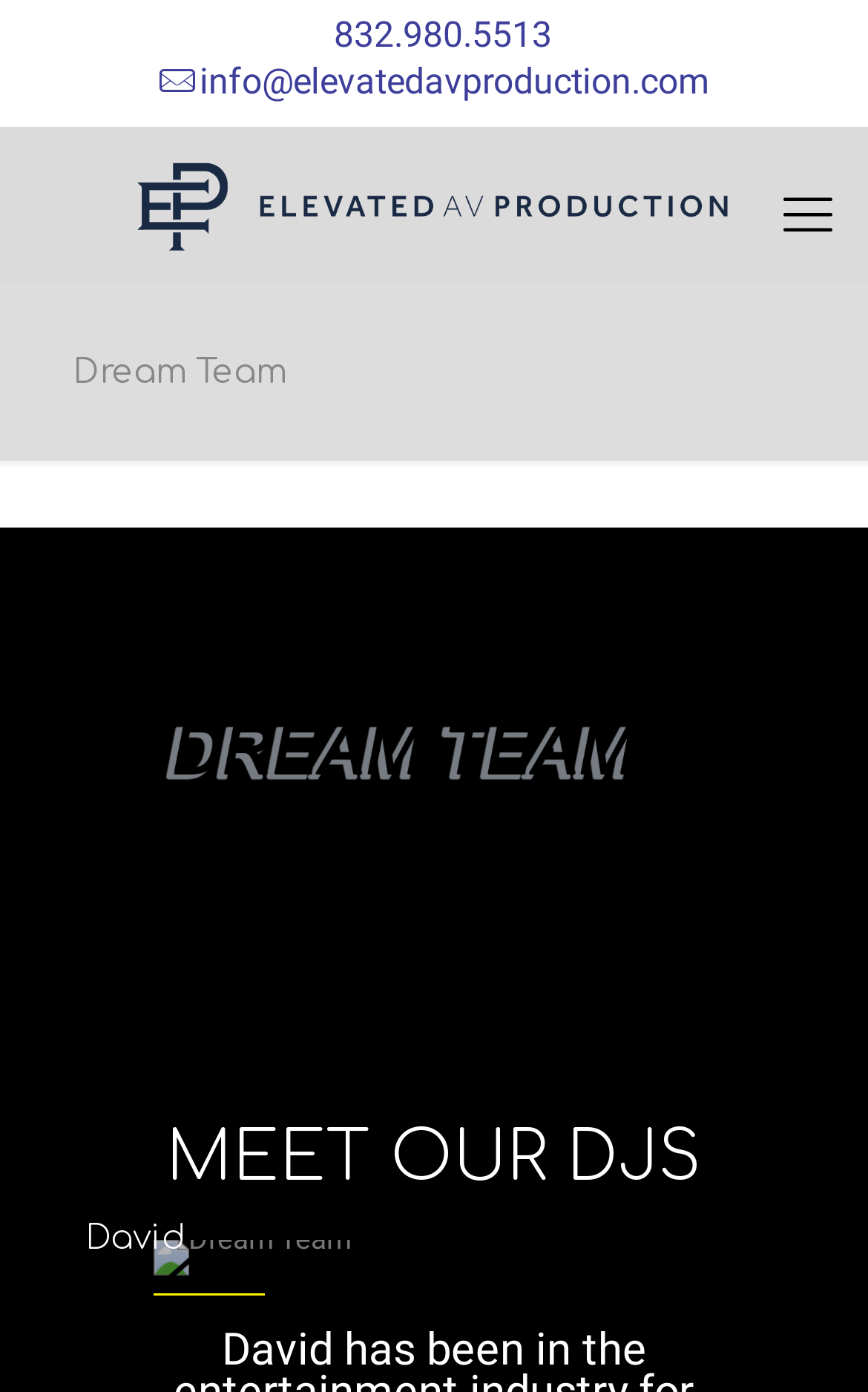Provide the bounding box coordinates for the specified HTML element described in this description: "title="Elevated AV Production"". The coordinates should be four float numbers ranging from 0 to 1, in the format [left, top, right, bottom].

[0.128, 0.107, 0.872, 0.187]